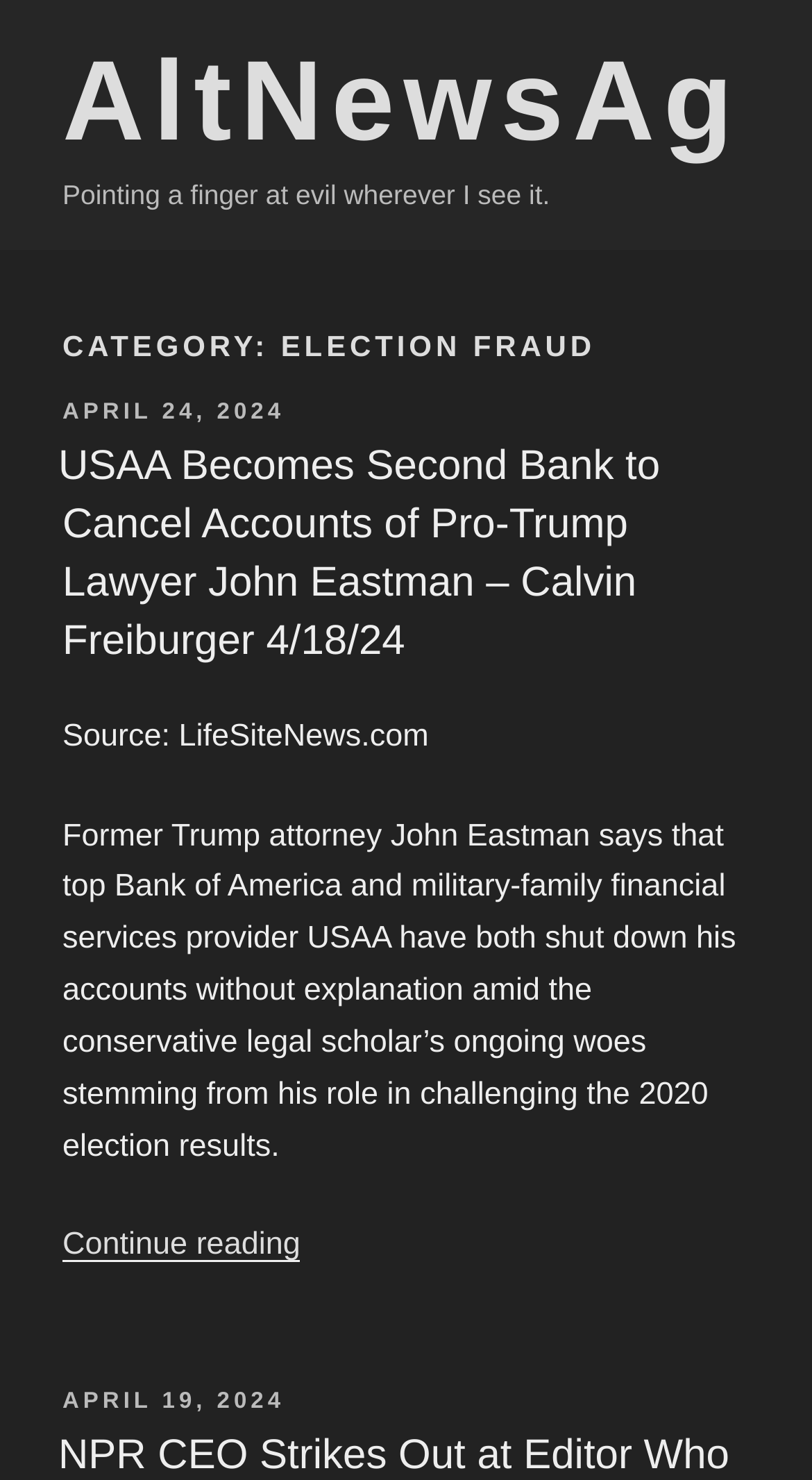Determine the bounding box coordinates of the UI element that matches the following description: "April 24, 2024". The coordinates should be four float numbers between 0 and 1 in the format [left, top, right, bottom].

[0.077, 0.27, 0.35, 0.287]